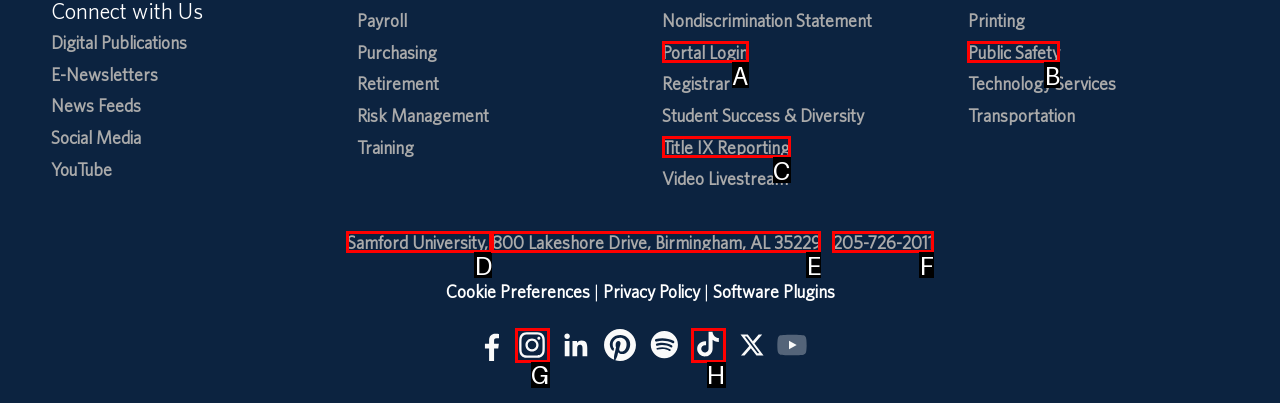Select the letter that corresponds to this element description: Title IX Reporting
Answer with the letter of the correct option directly.

C